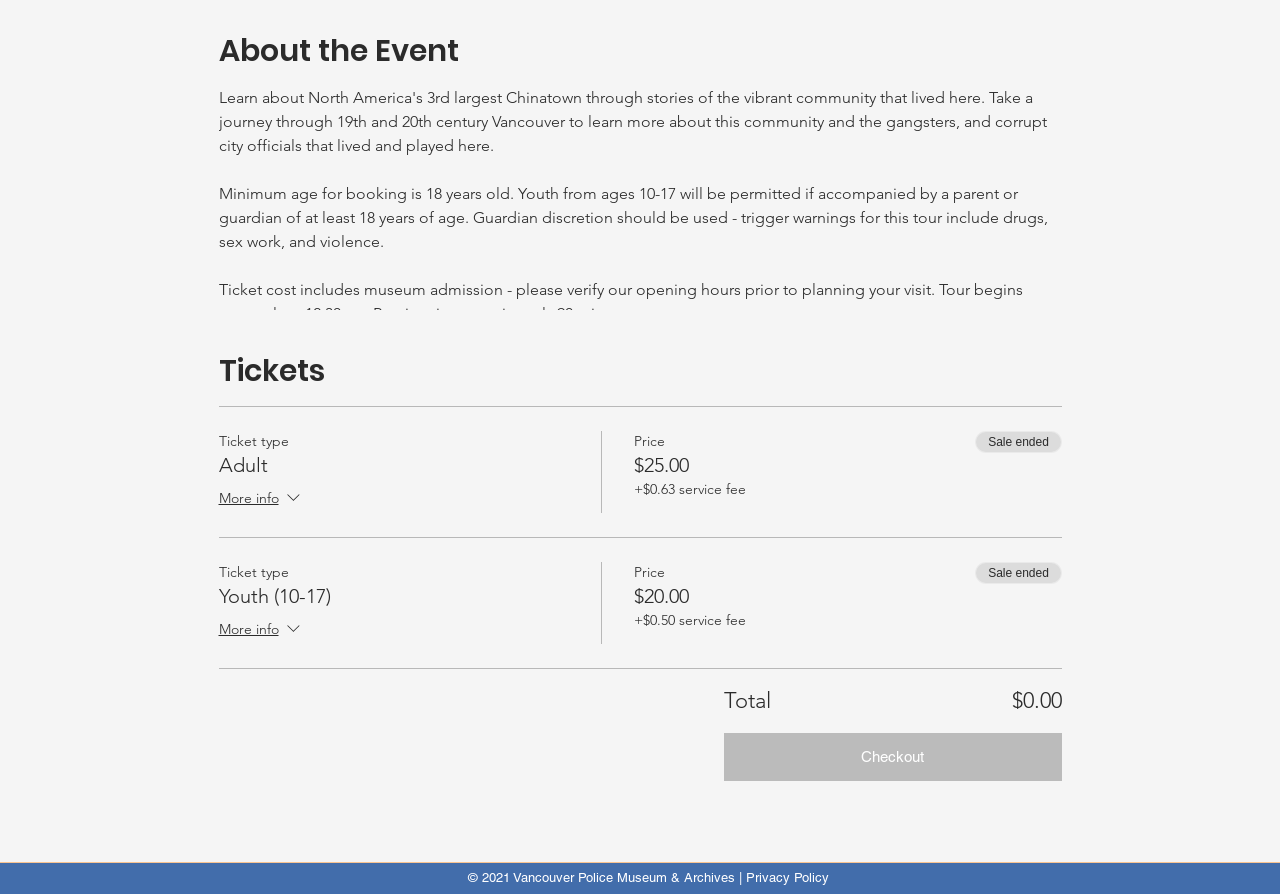Provide your answer to the question using just one word or phrase: What is the service fee for the Youth ticket?

+$0.50